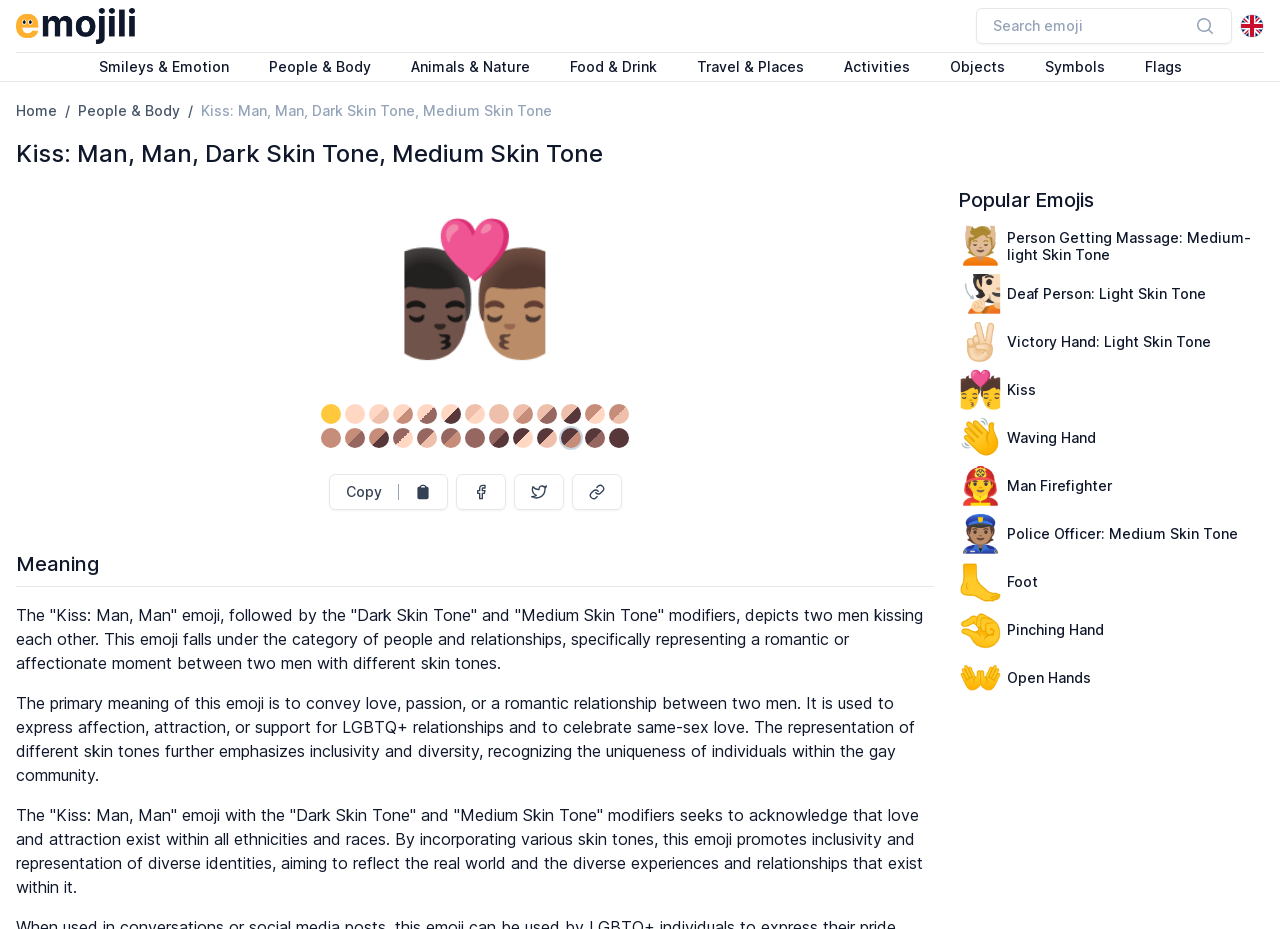Identify the webpage's primary heading and generate its text.

Kiss: Man, Man, Dark Skin Tone, Medium Skin Tone